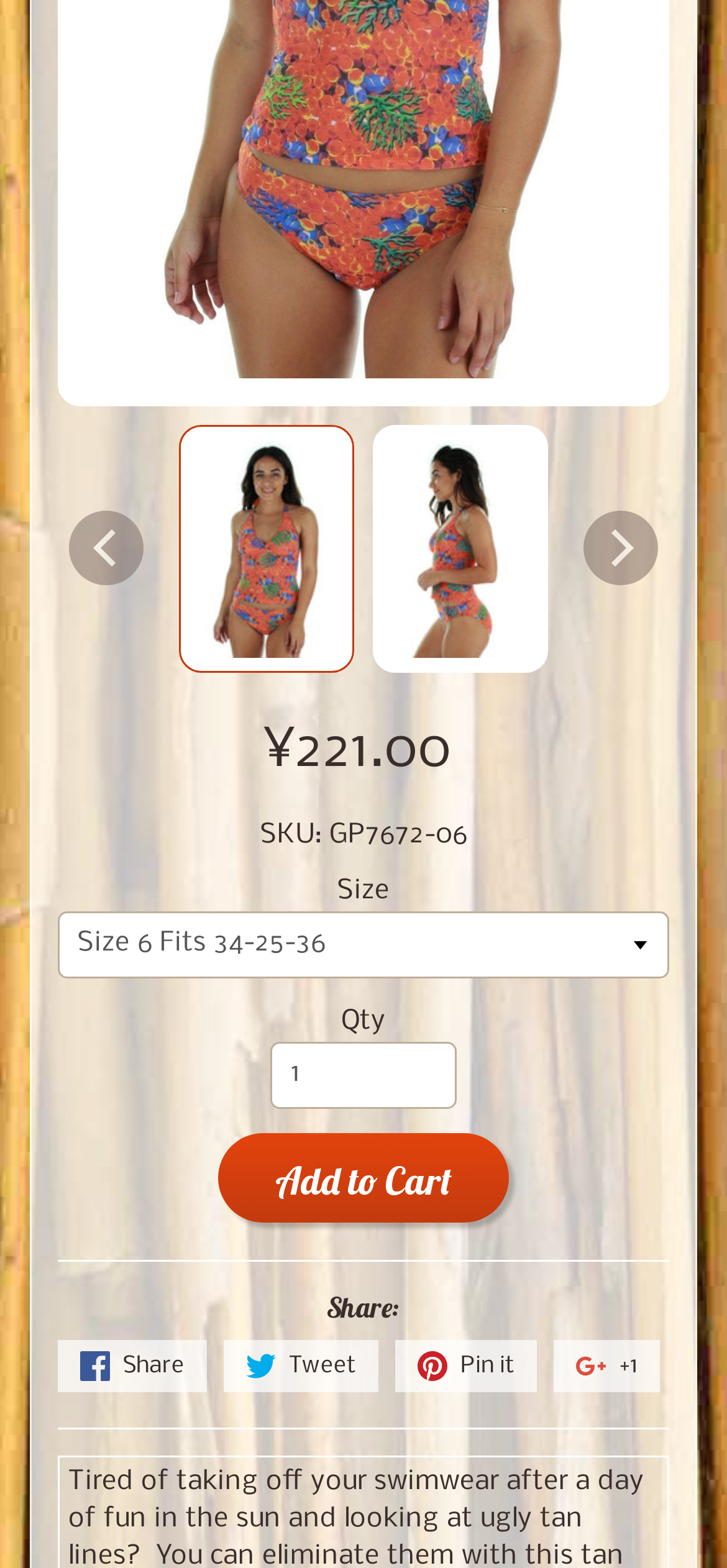Locate the bounding box of the UI element based on this description: "Pin it". Provide four float numbers between 0 and 1 as [left, top, right, bottom].

[0.544, 0.855, 0.738, 0.888]